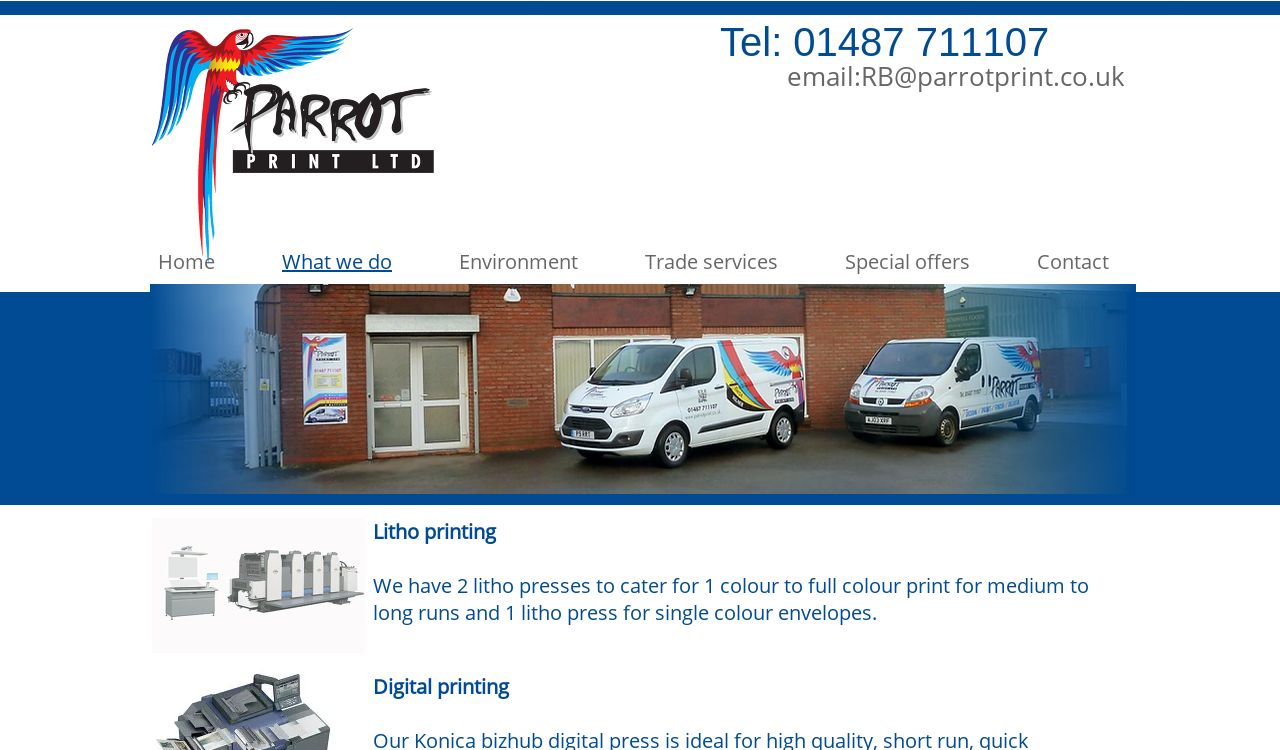What is the company's phone number?
Provide a detailed and extensive answer to the question.

I found the phone number by looking at the static text element with the content 'Tel: 01487 711107' located at the top right corner of the webpage.